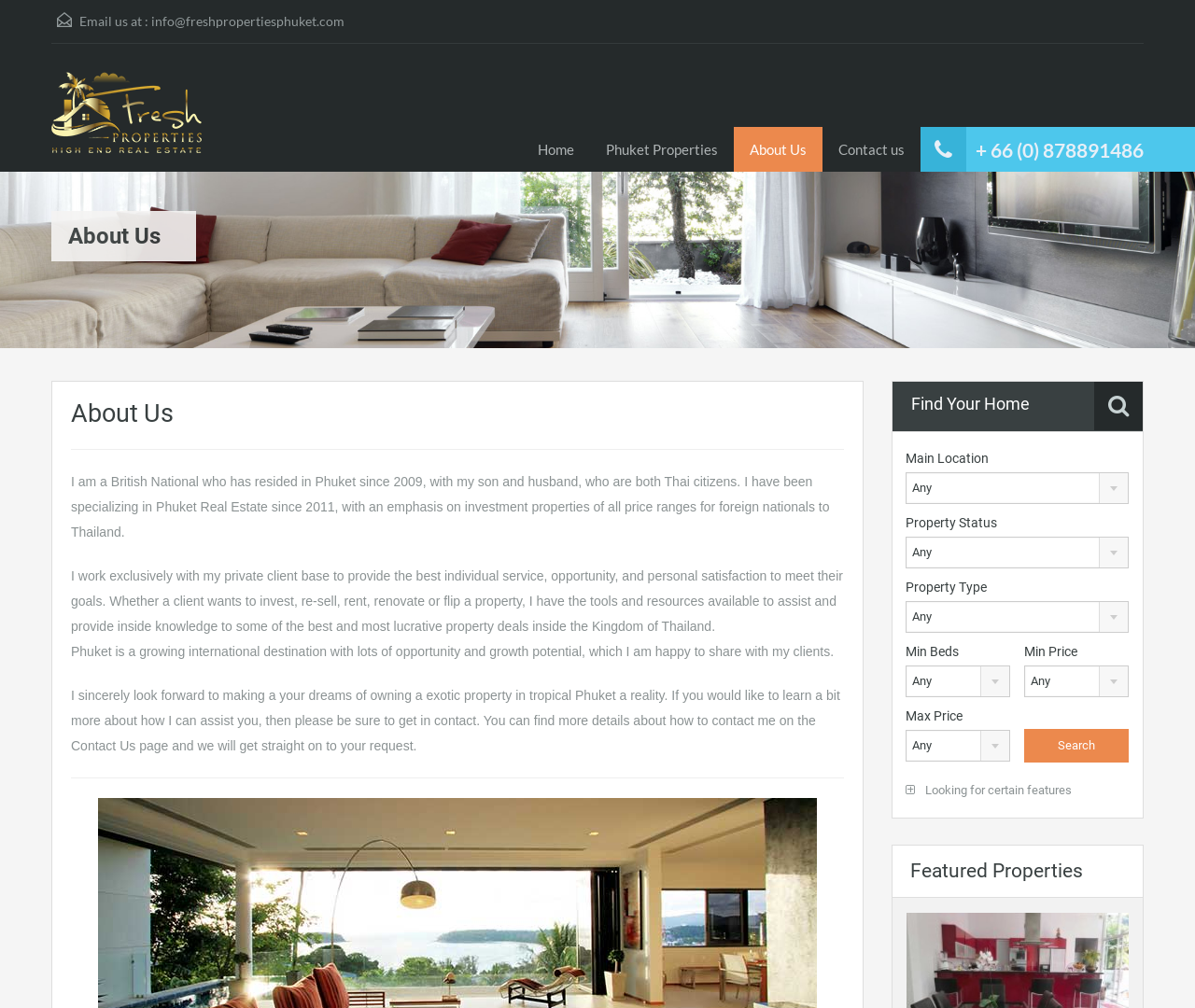Point out the bounding box coordinates of the section to click in order to follow this instruction: "Learn more about Phuket Properties".

[0.494, 0.126, 0.614, 0.17]